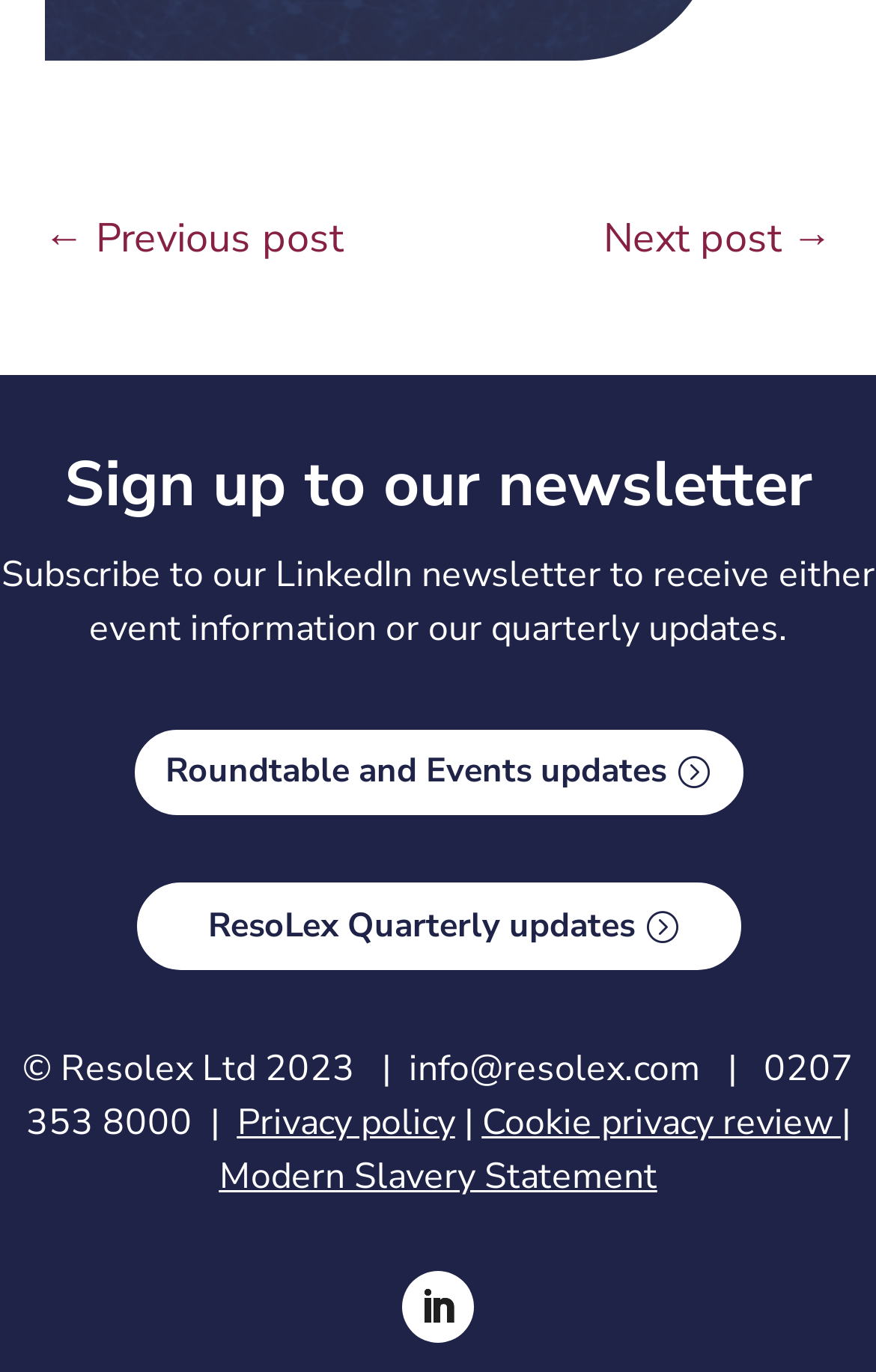What is the copyright year of the website?
Use the image to answer the question with a single word or phrase.

2023